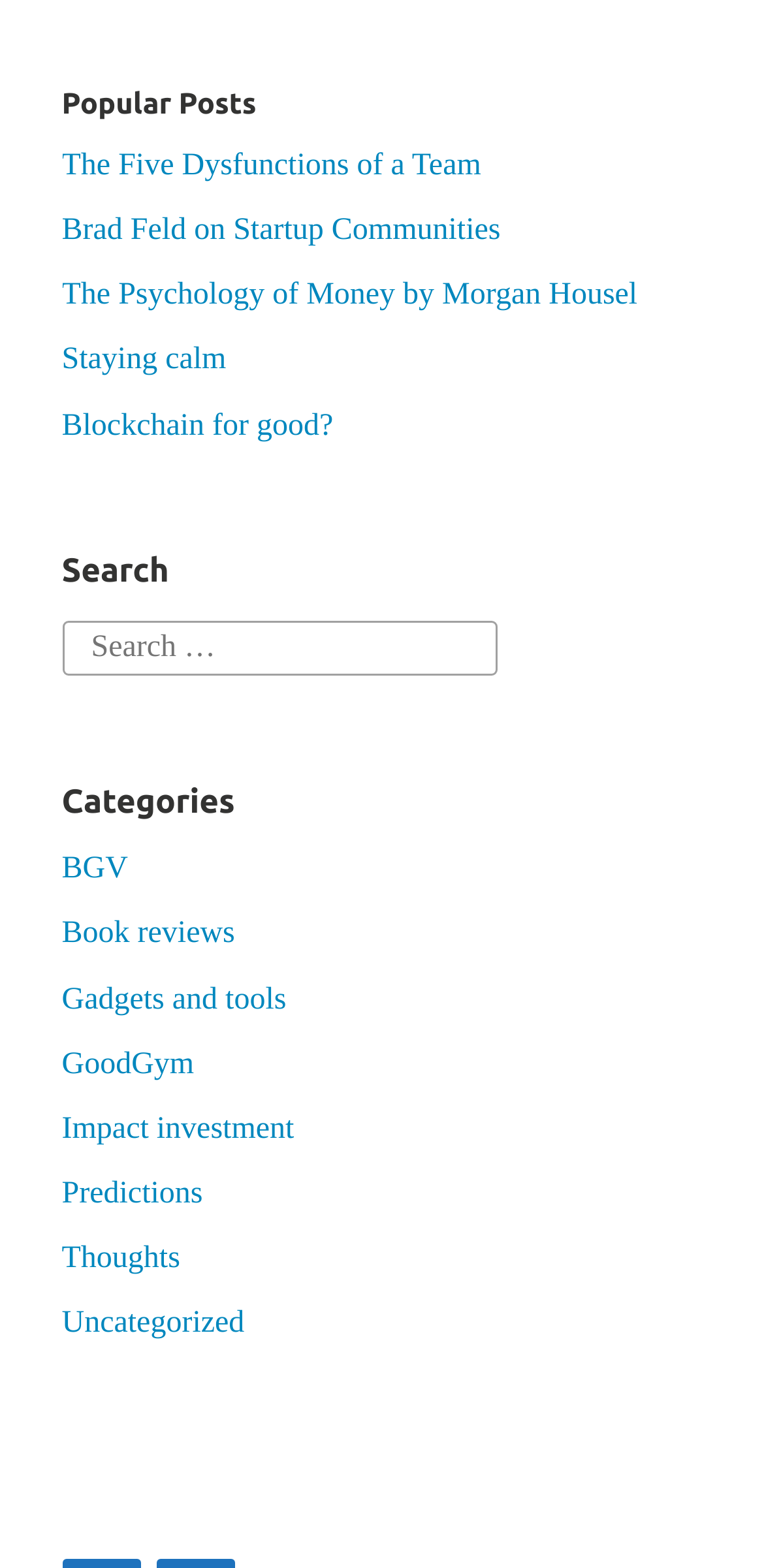Please give a short response to the question using one word or a phrase:
What is the search bar located below?

Popular Posts